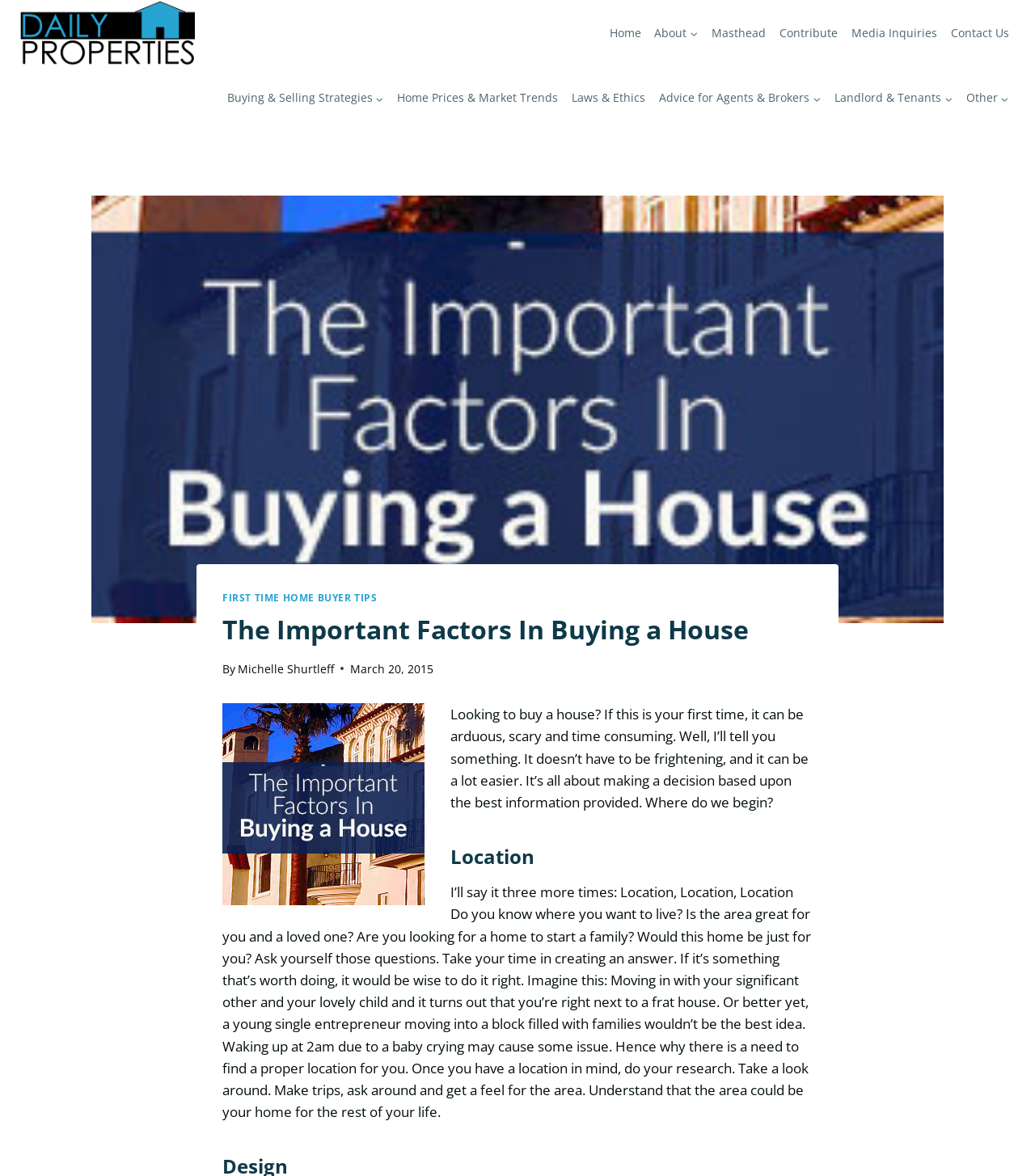Please specify the coordinates of the bounding box for the element that should be clicked to carry out this instruction: "Explore 'diy craft'". The coordinates must be four float numbers between 0 and 1, formatted as [left, top, right, bottom].

None